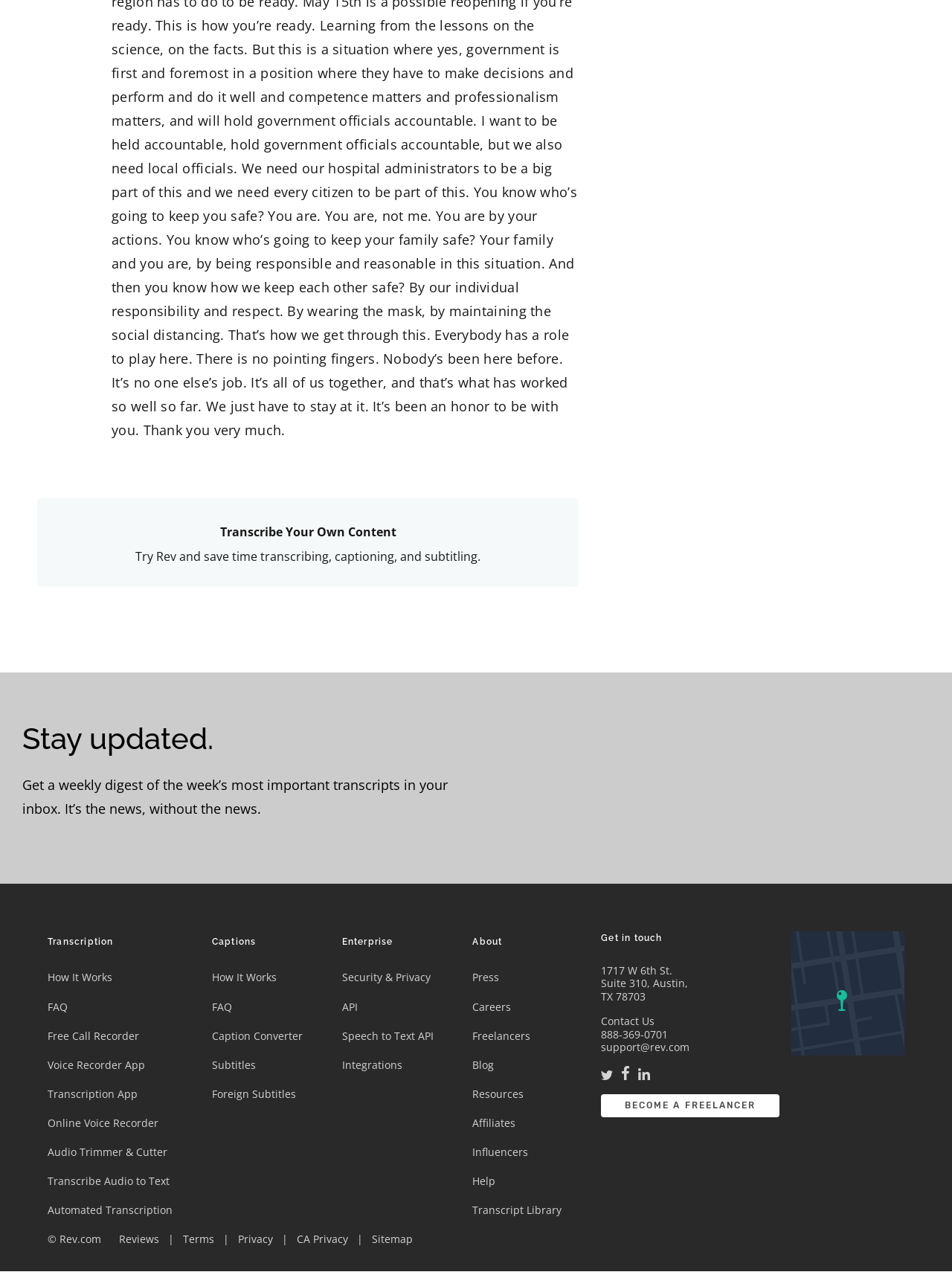Kindly determine the bounding box coordinates for the clickable area to achieve the given instruction: "Get a weekly digest of the week’s most important transcripts".

[0.023, 0.61, 0.47, 0.643]